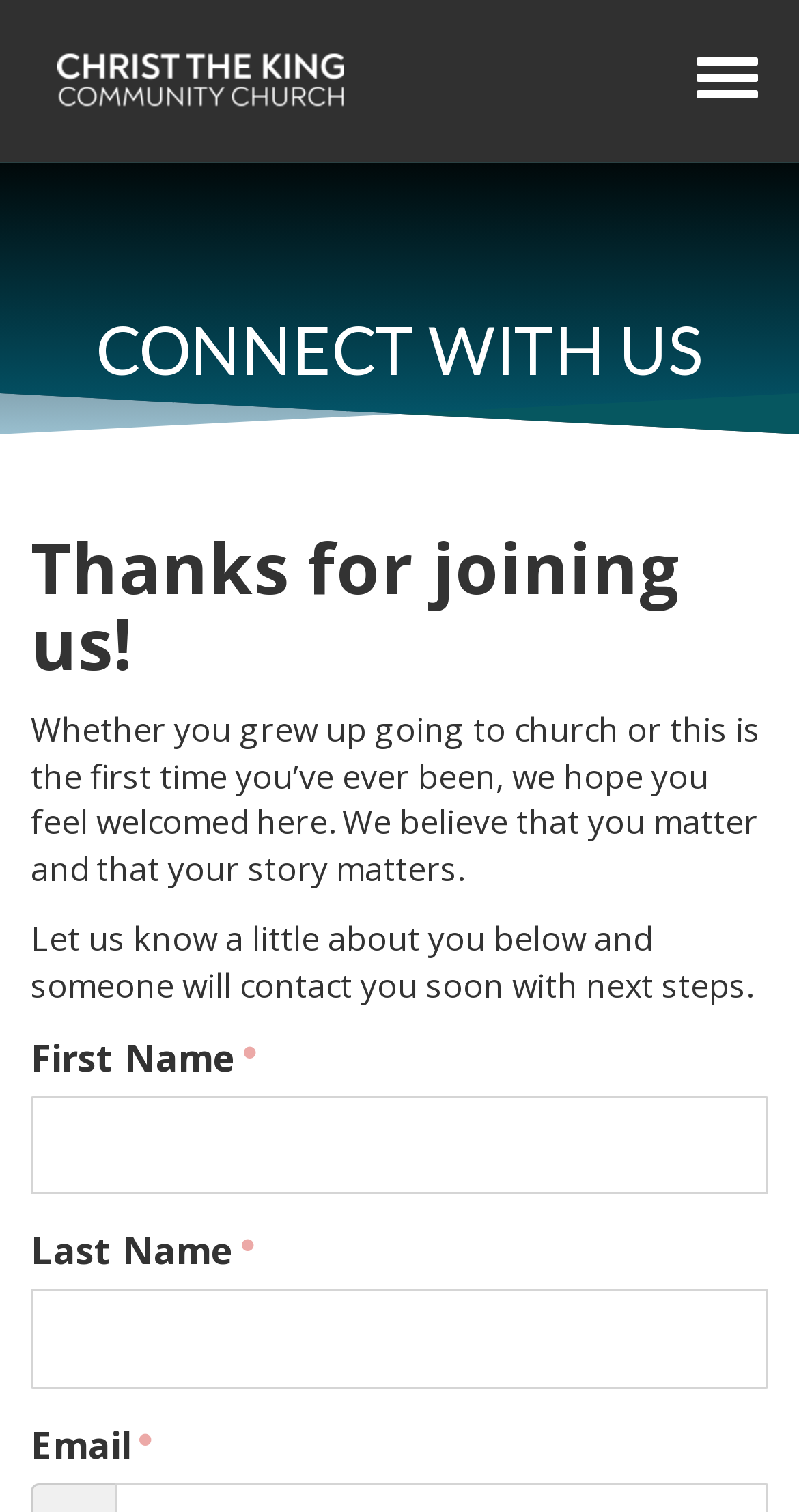What is the last field in the form?
Analyze the screenshot and provide a detailed answer to the question.

The last field in the form is for entering the email, which is indicated by the label 'Email' above the text field.